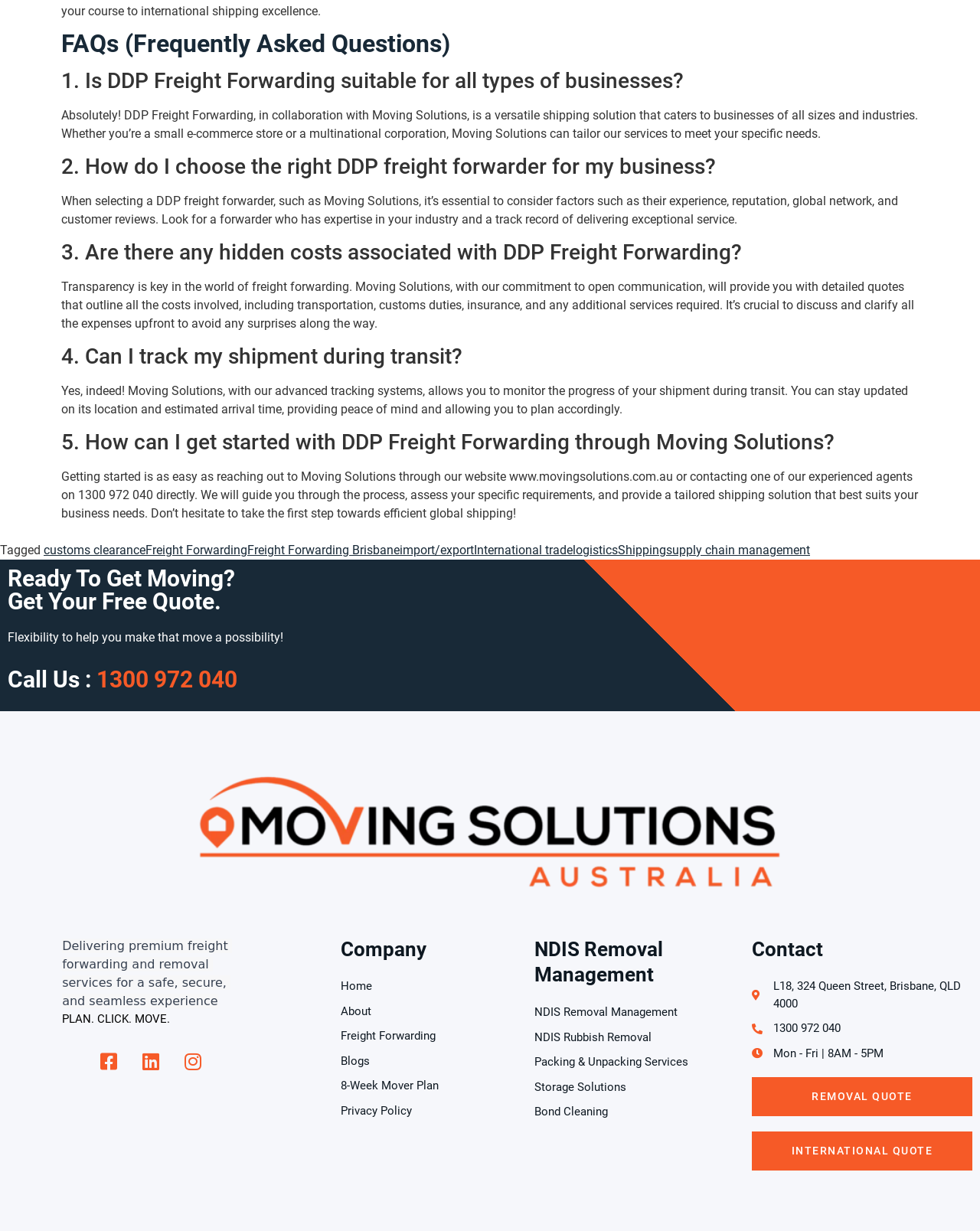Can you provide the bounding box coordinates for the element that should be clicked to implement the instruction: "Get an INTERNATIONAL QUOTE"?

[0.767, 0.919, 0.992, 0.951]